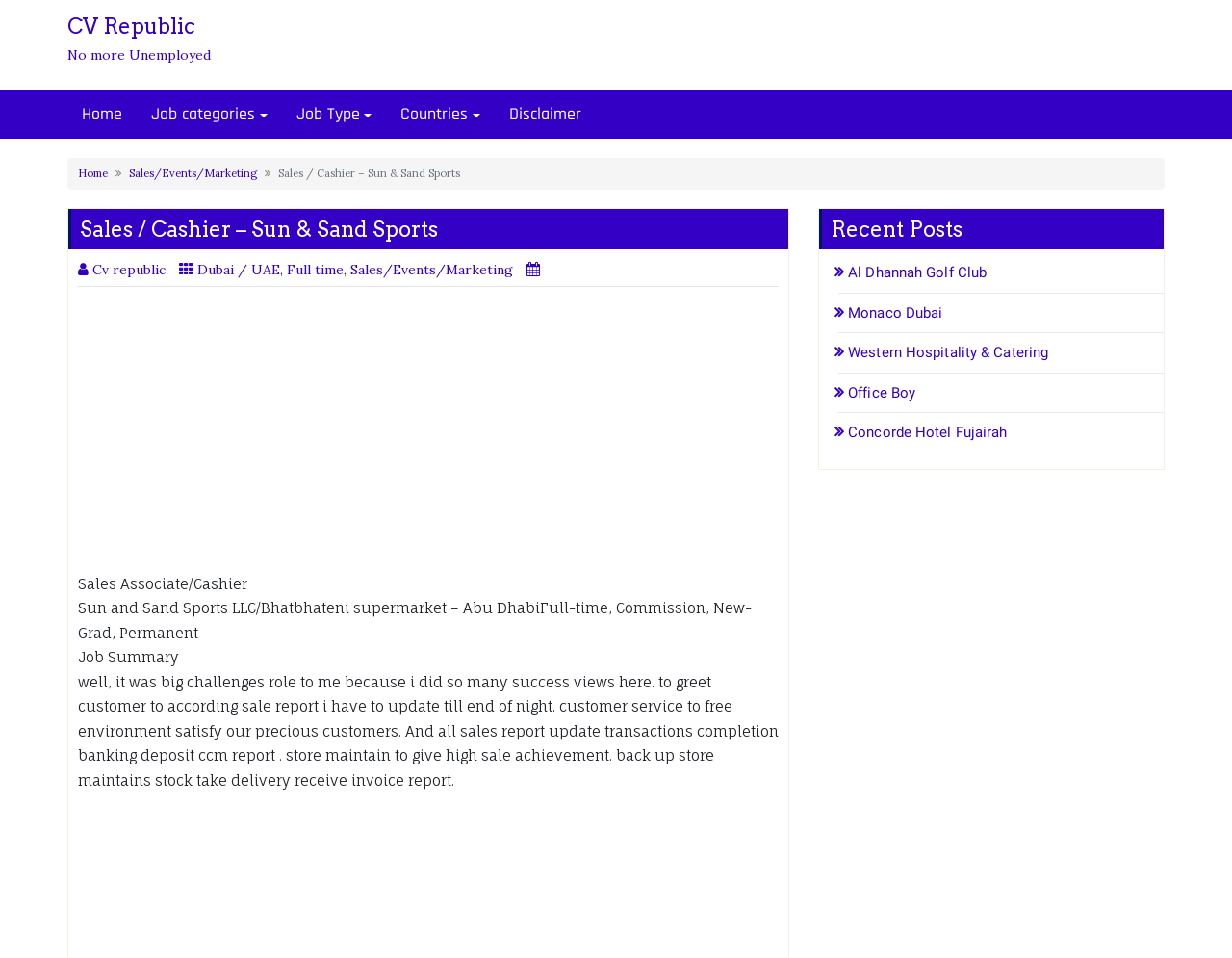Find and specify the bounding box coordinates that correspond to the clickable region for the instruction: "Read about Al Dhannah Golf Club".

[0.68, 0.276, 0.801, 0.294]